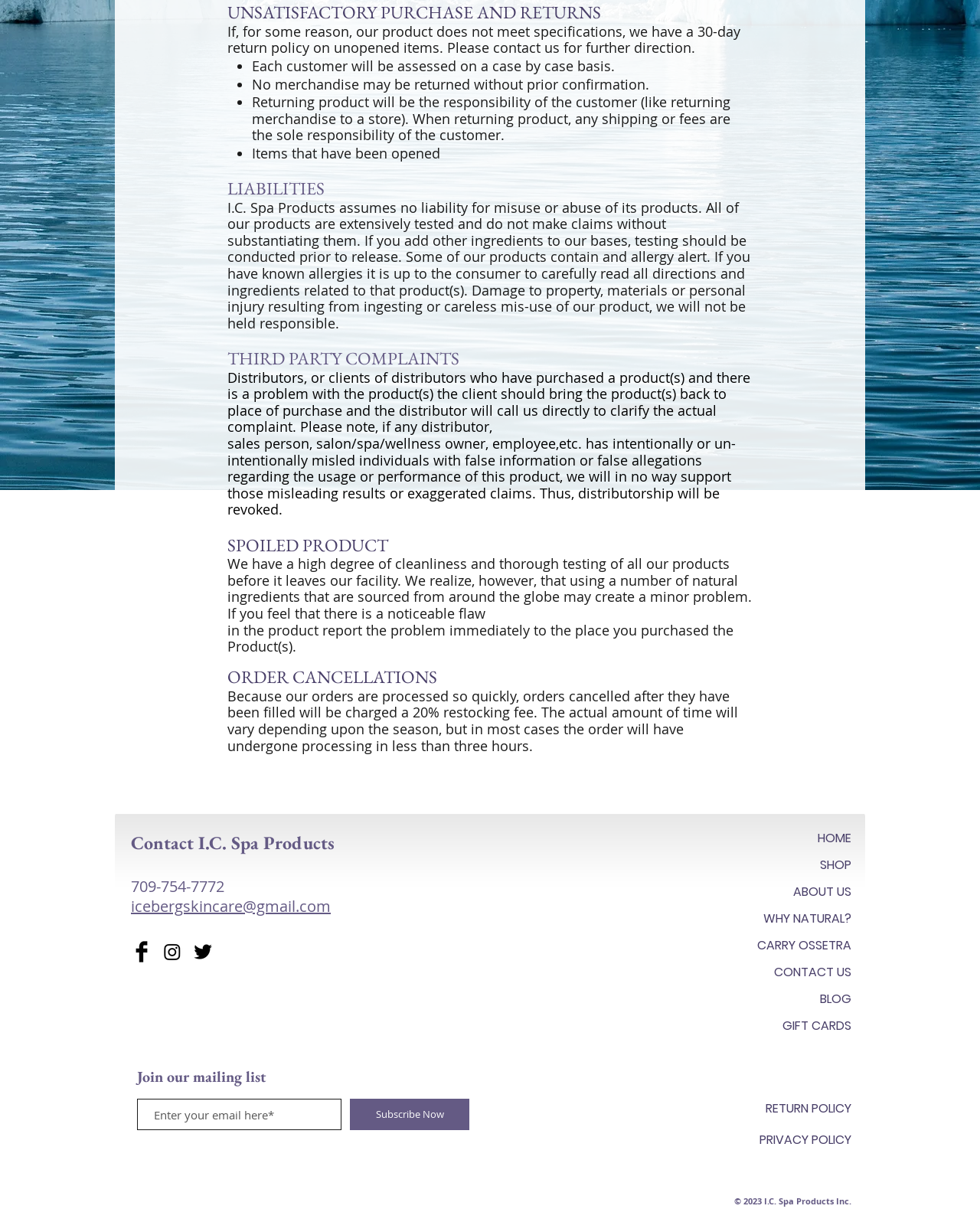Provide the bounding box coordinates of the HTML element described by the text: "aria-label="Twitter Basic Black"". The coordinates should be in the format [left, top, right, bottom] with values between 0 and 1.

[0.196, 0.77, 0.218, 0.788]